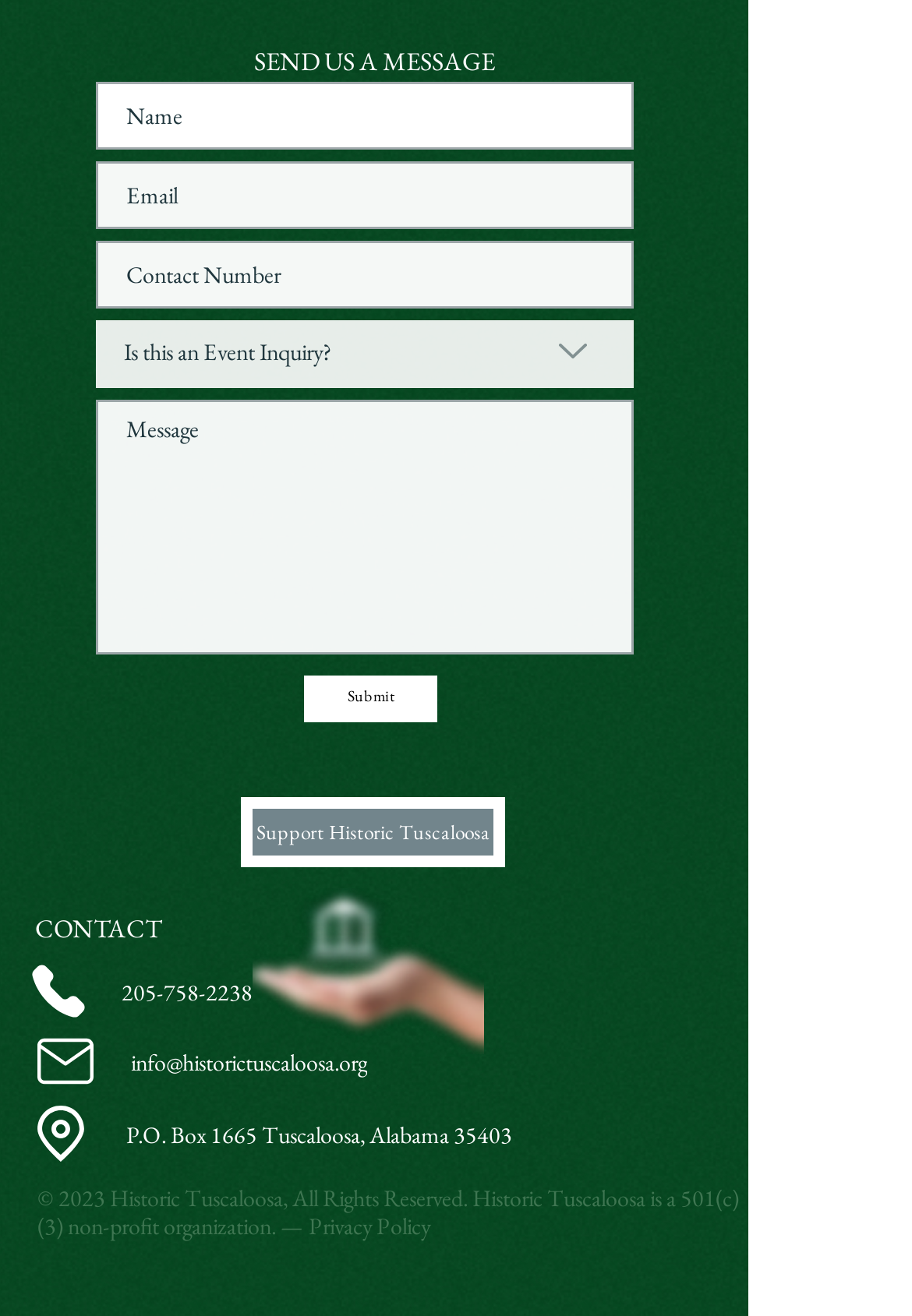Locate the bounding box coordinates of the item that should be clicked to fulfill the instruction: "Send an email to info@historictuscaloosa.org".

[0.033, 0.769, 0.649, 0.844]